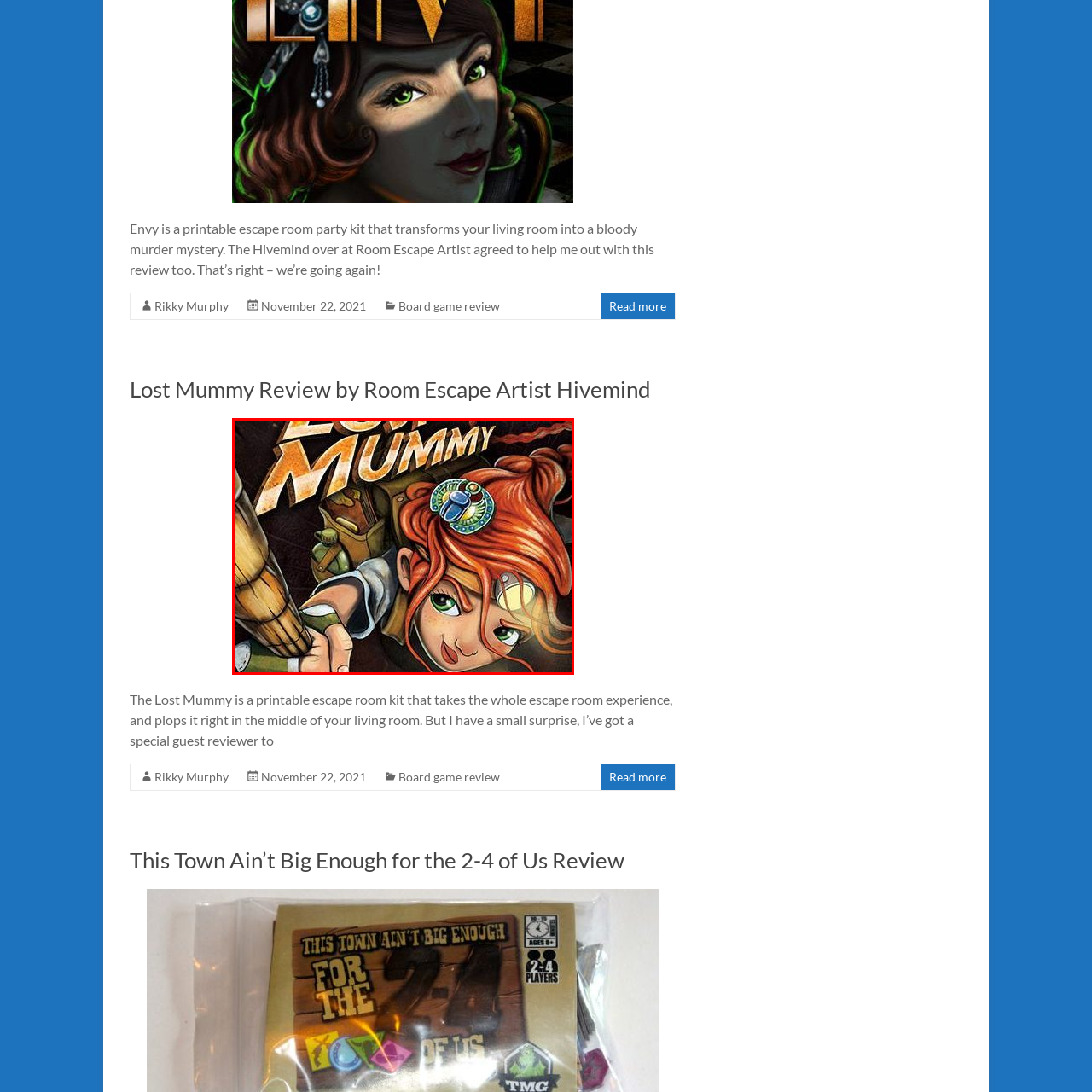What is the character holding in the image?
Examine the red-bounded area in the image carefully and respond to the question with as much detail as possible.

The character is equipped with gear and is holding a flashlight, which is illuminating the scene and adding to the sense of adventure and mystery.